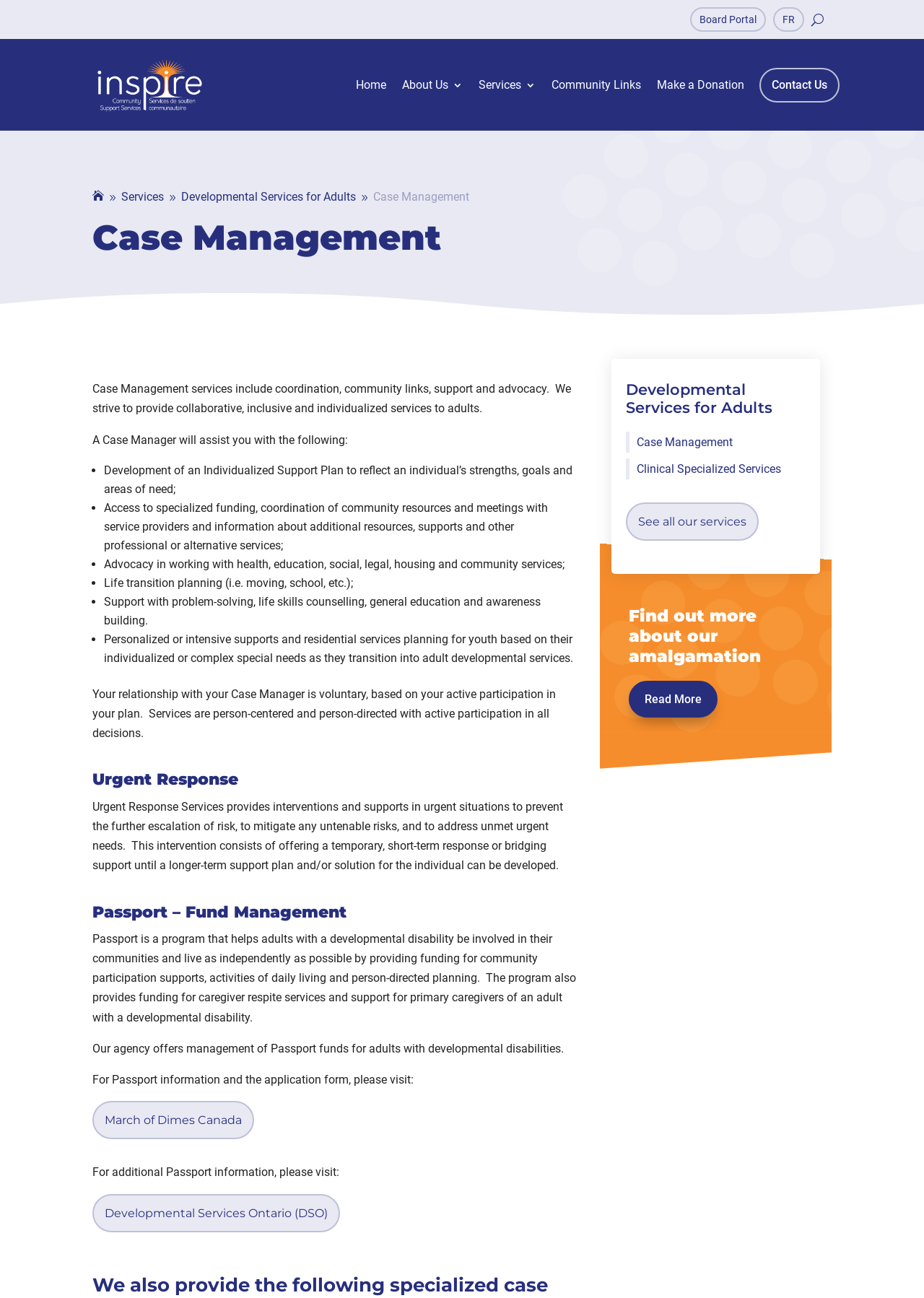Please identify the bounding box coordinates of the area that needs to be clicked to fulfill the following instruction: "Add Tekken 8 to cart."

None